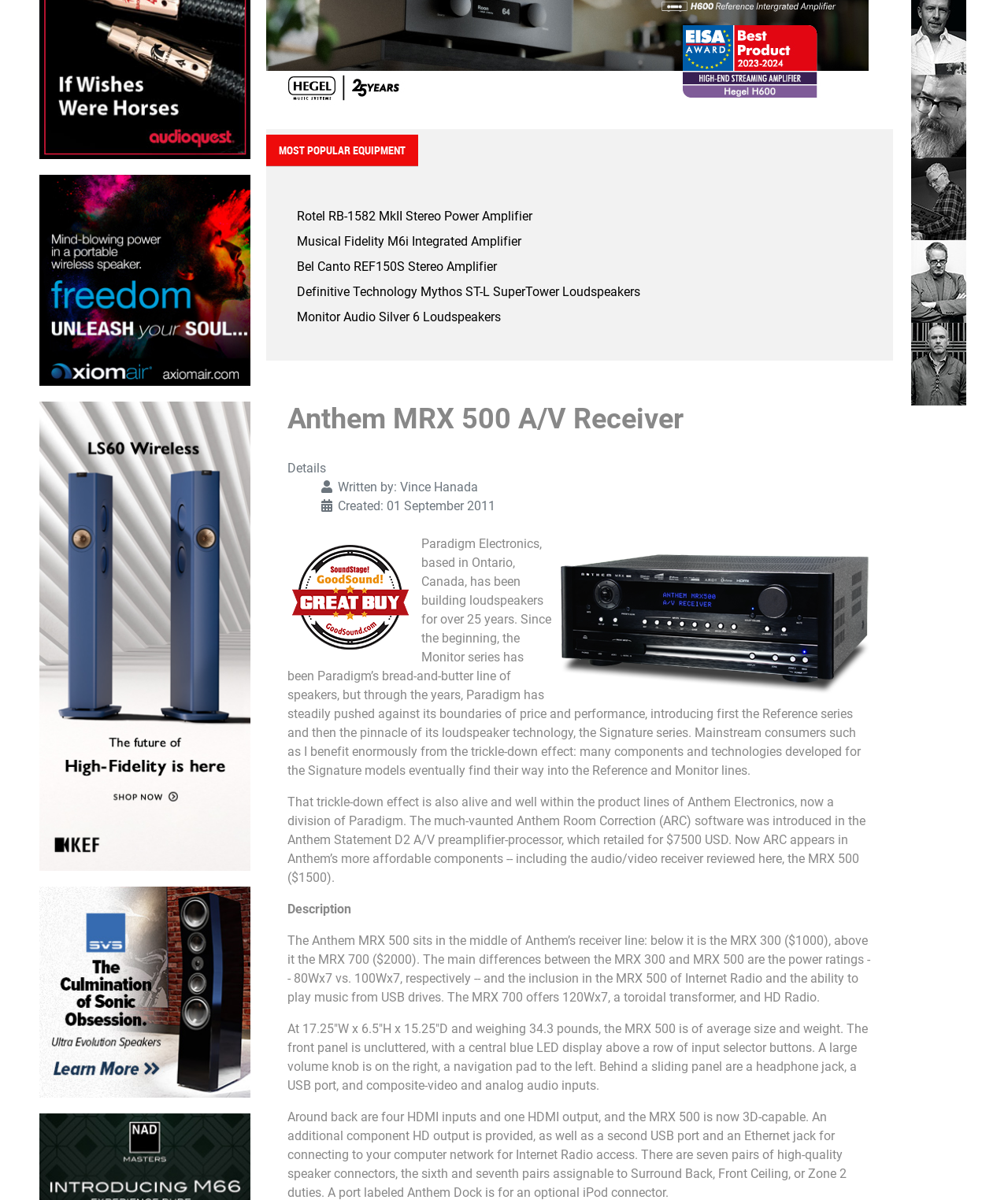Using the element description: "title="270x270 SVS Ultra Evolution (20240331)"", determine the bounding box coordinates. The coordinates should be in the format [left, top, right, bottom], with values between 0 and 1.

[0.039, 0.819, 0.248, 0.832]